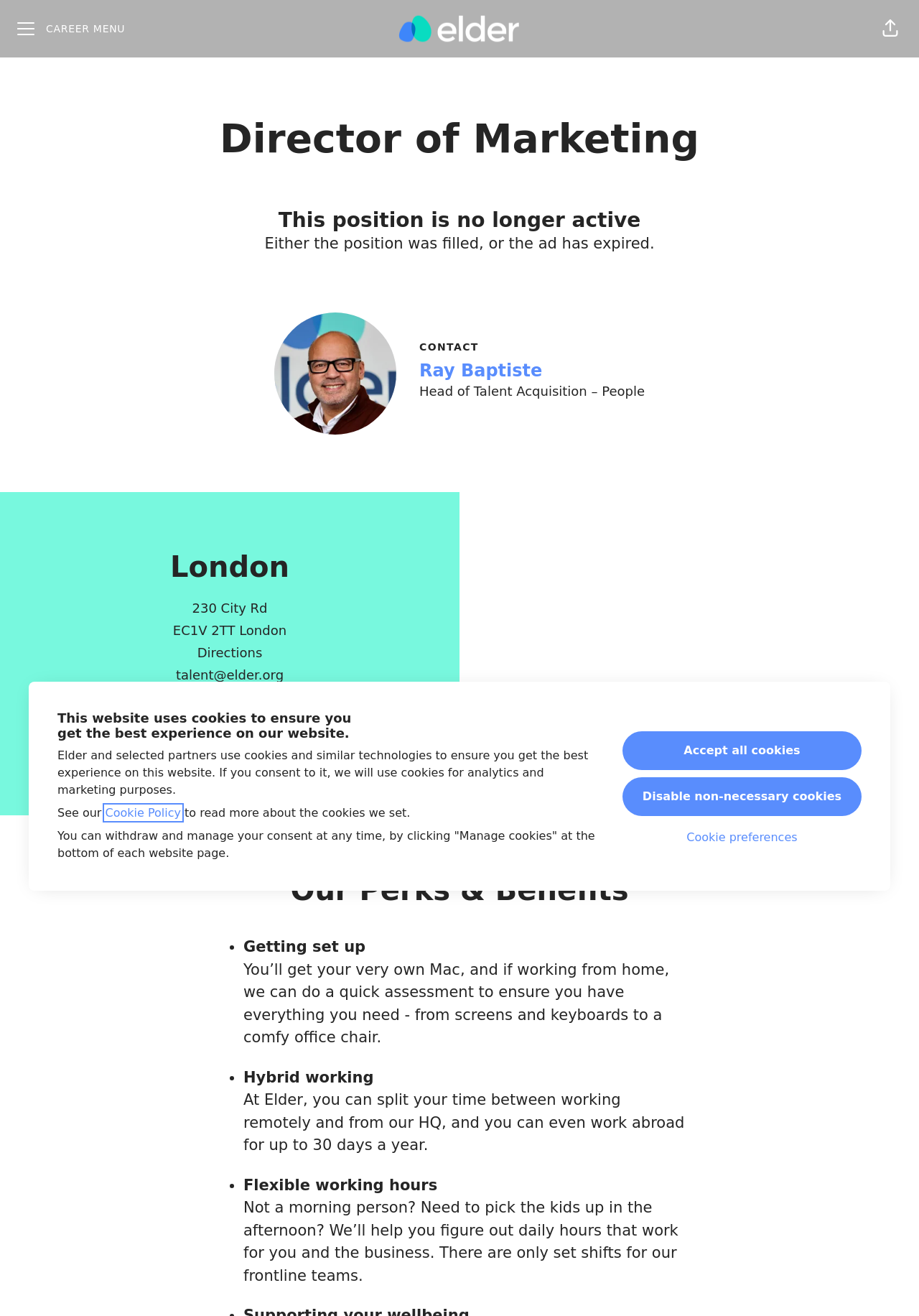Indicate the bounding box coordinates of the element that must be clicked to execute the instruction: "Click on the Symbol Sage Logo". The coordinates should be given as four float numbers between 0 and 1, i.e., [left, top, right, bottom].

None